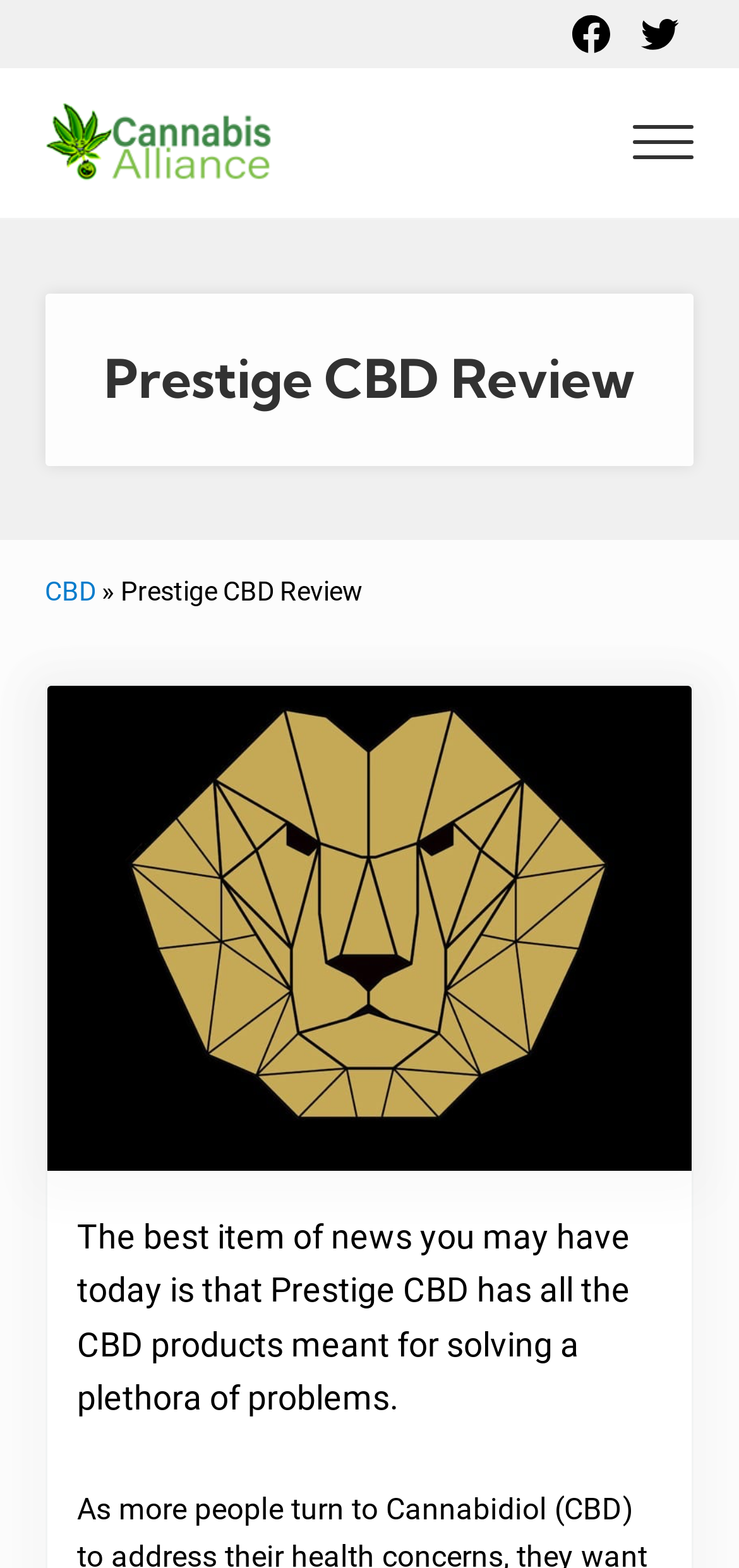Please find and give the text of the main heading on the webpage.

Prestige CBD Review